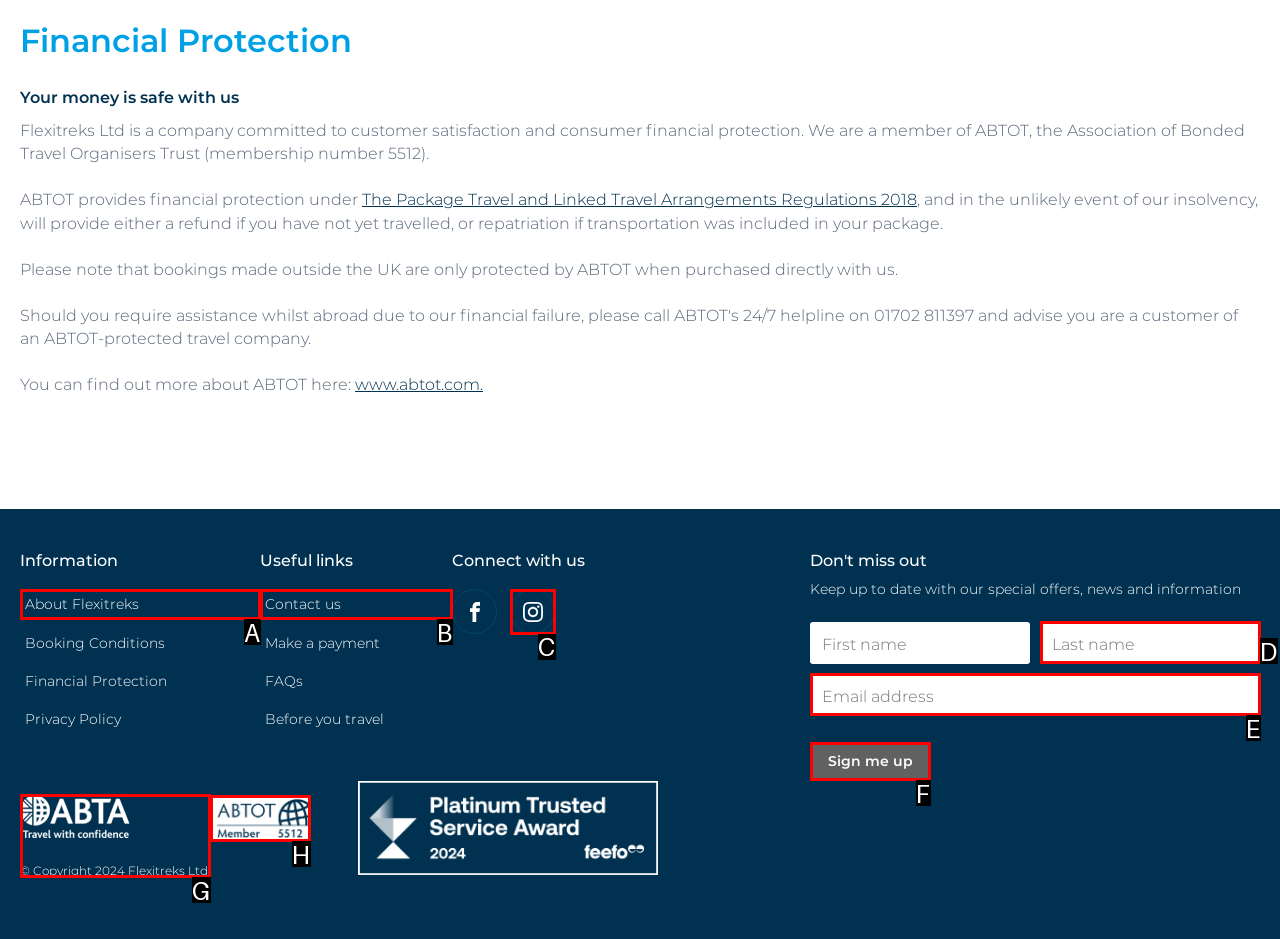Identify the UI element that corresponds to this description: aria-label="Flexitreks ABTOT"
Respond with the letter of the correct option.

H